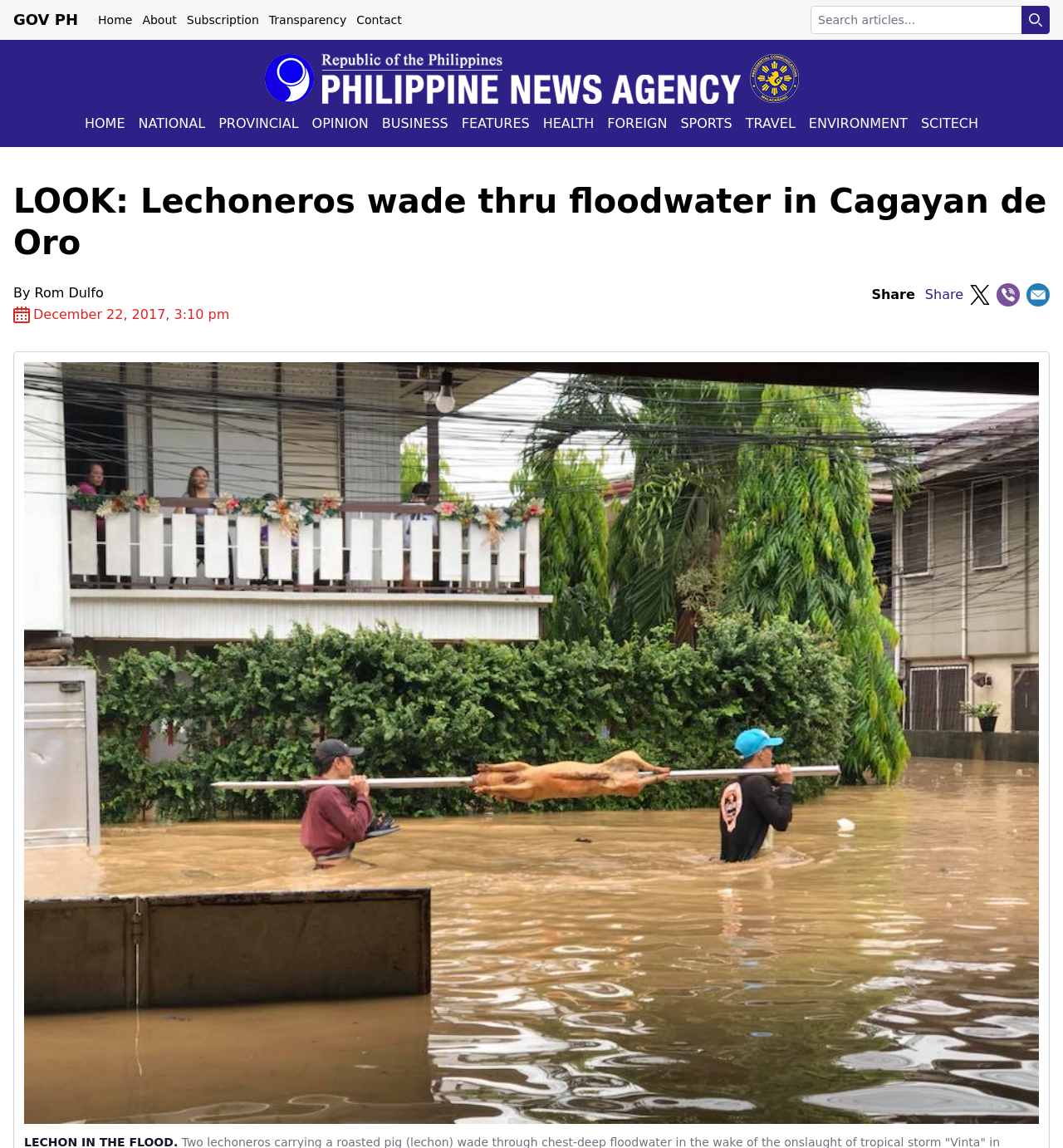Given the description "parent_node: Search name="q" placeholder="Search articles..."", determine the bounding box of the corresponding UI element.

[0.762, 0.005, 0.988, 0.03]